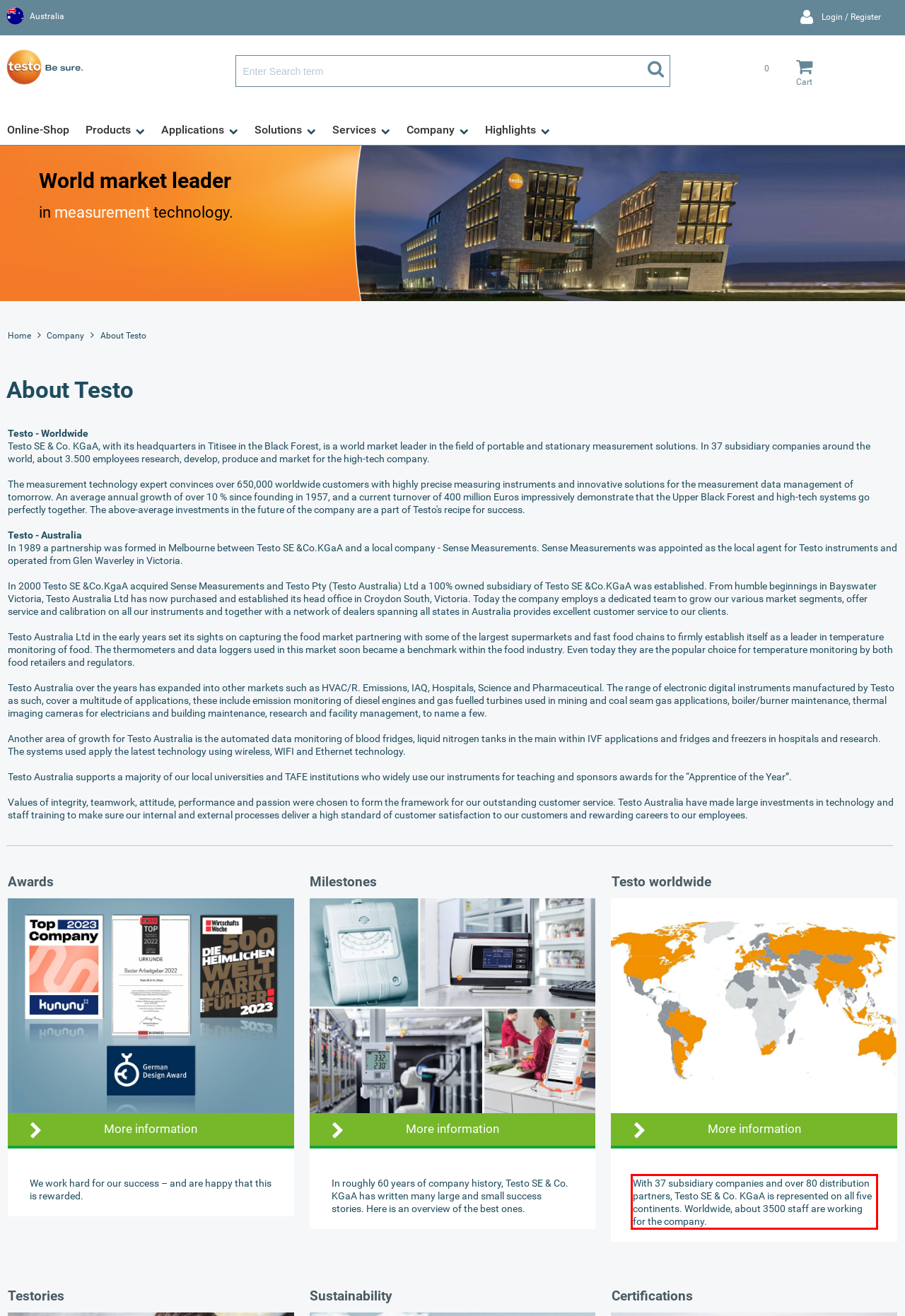You are provided with a webpage screenshot that includes a red rectangle bounding box. Extract the text content from within the bounding box using OCR.

With 37 subsidiary companies and over 80 distribution partners, Testo SE & Co. KGaA is represented on all five continents. Worldwide, about 3500 staff are working for the company.